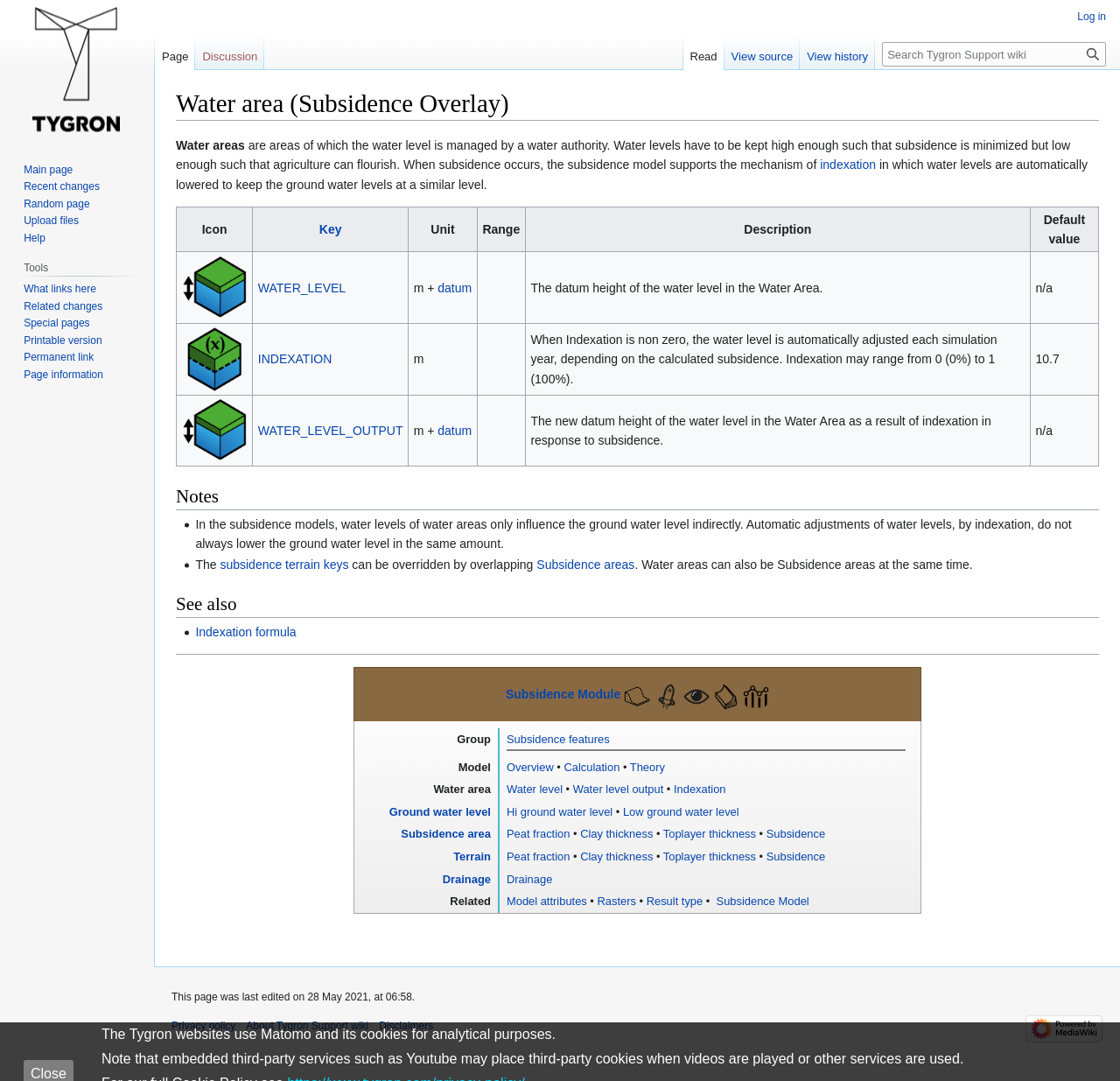Answer in one word or a short phrase: 
What is the unit of WATER_LEVEL?

m + datum